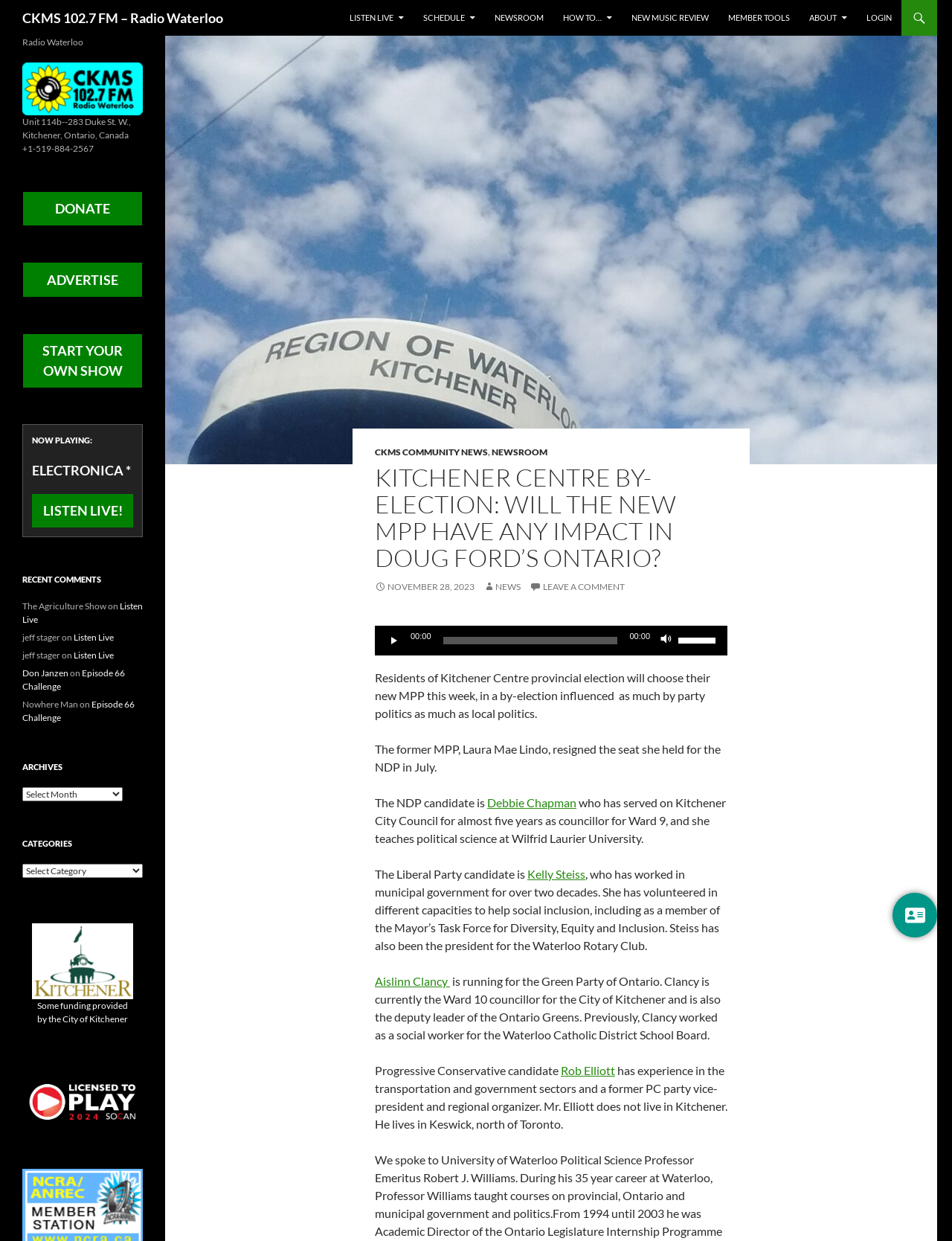What is the current time?
Refer to the image and give a detailed answer to the question.

The current time can be found in the audio player, where it displays '00:00'.